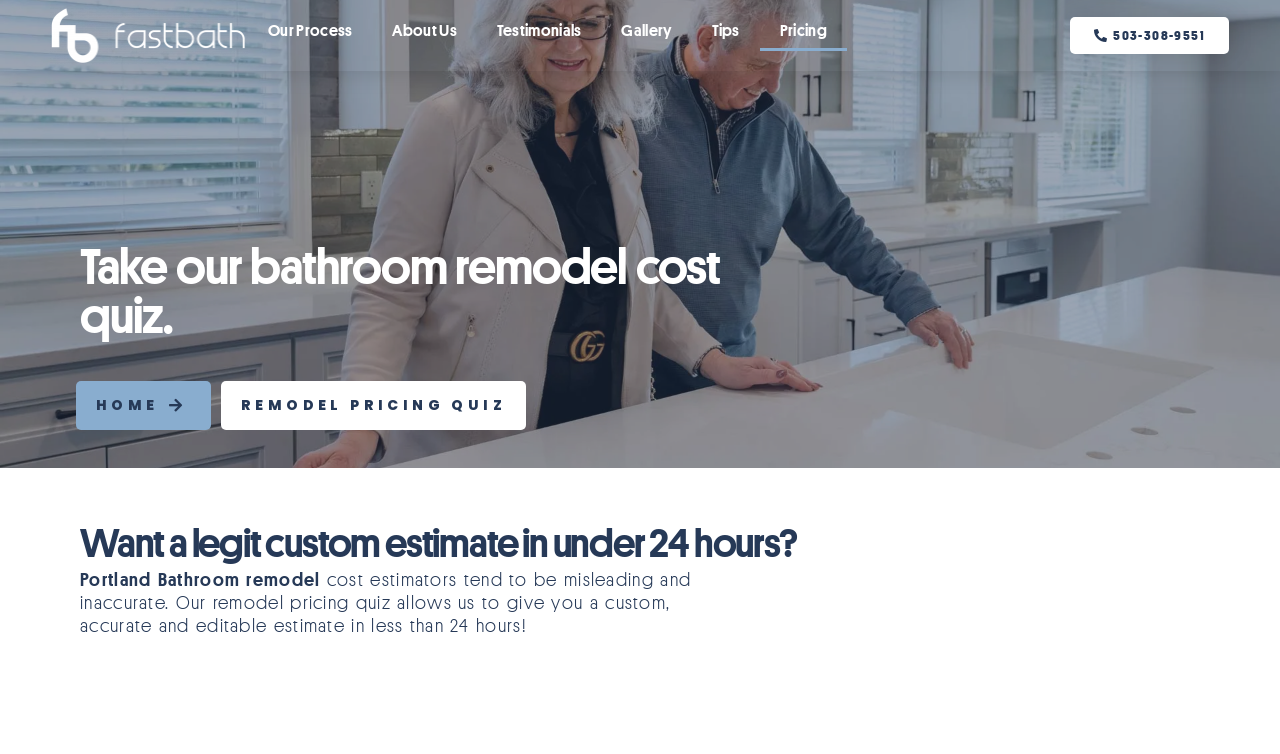Pinpoint the bounding box coordinates of the element that must be clicked to accomplish the following instruction: "Click the logo". The coordinates should be in the format of four float numbers between 0 and 1, i.e., [left, top, right, bottom].

[0.039, 0.01, 0.194, 0.085]